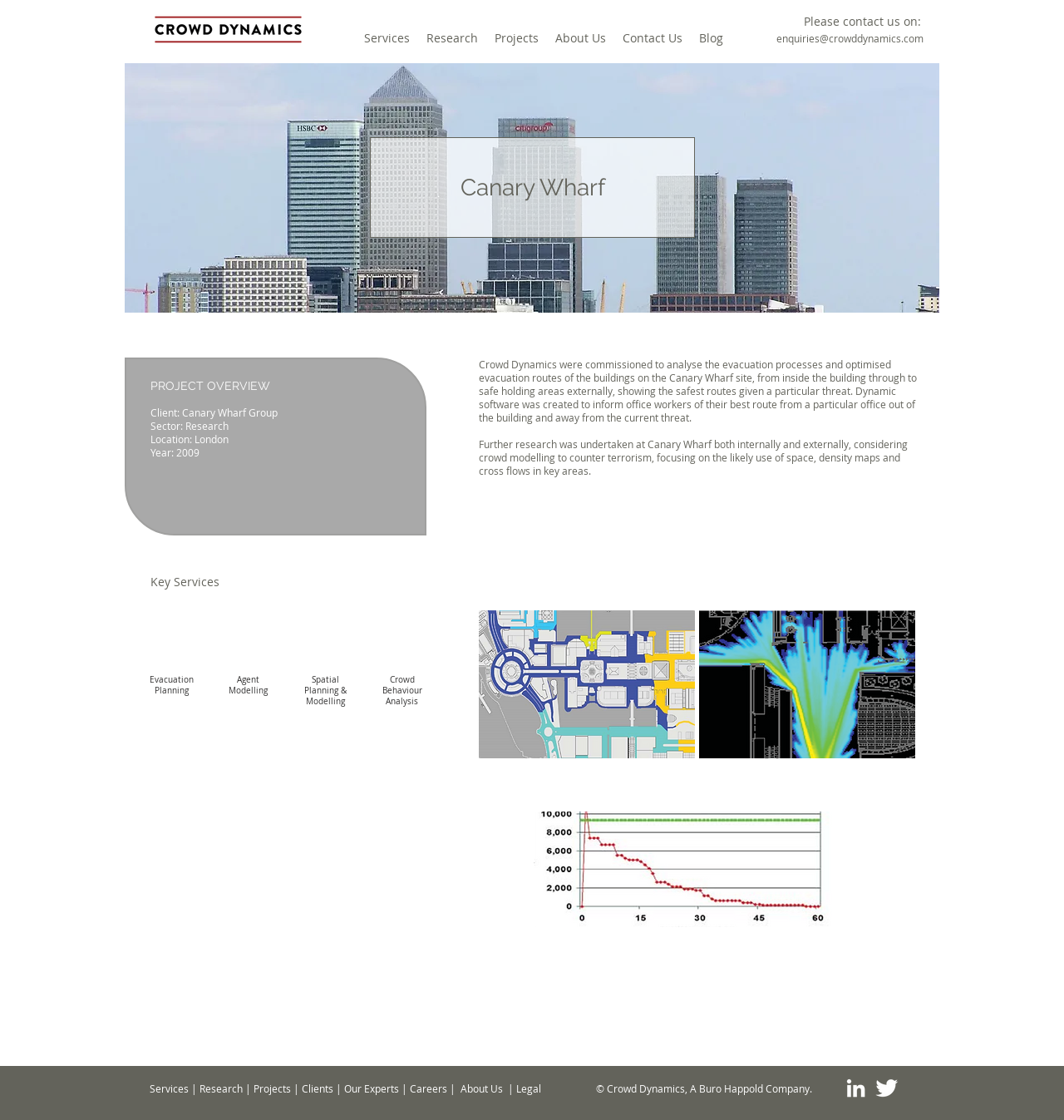Locate the bounding box for the described UI element: "Research". Ensure the coordinates are four float numbers between 0 and 1, formatted as [left, top, right, bottom].

[0.393, 0.027, 0.457, 0.042]